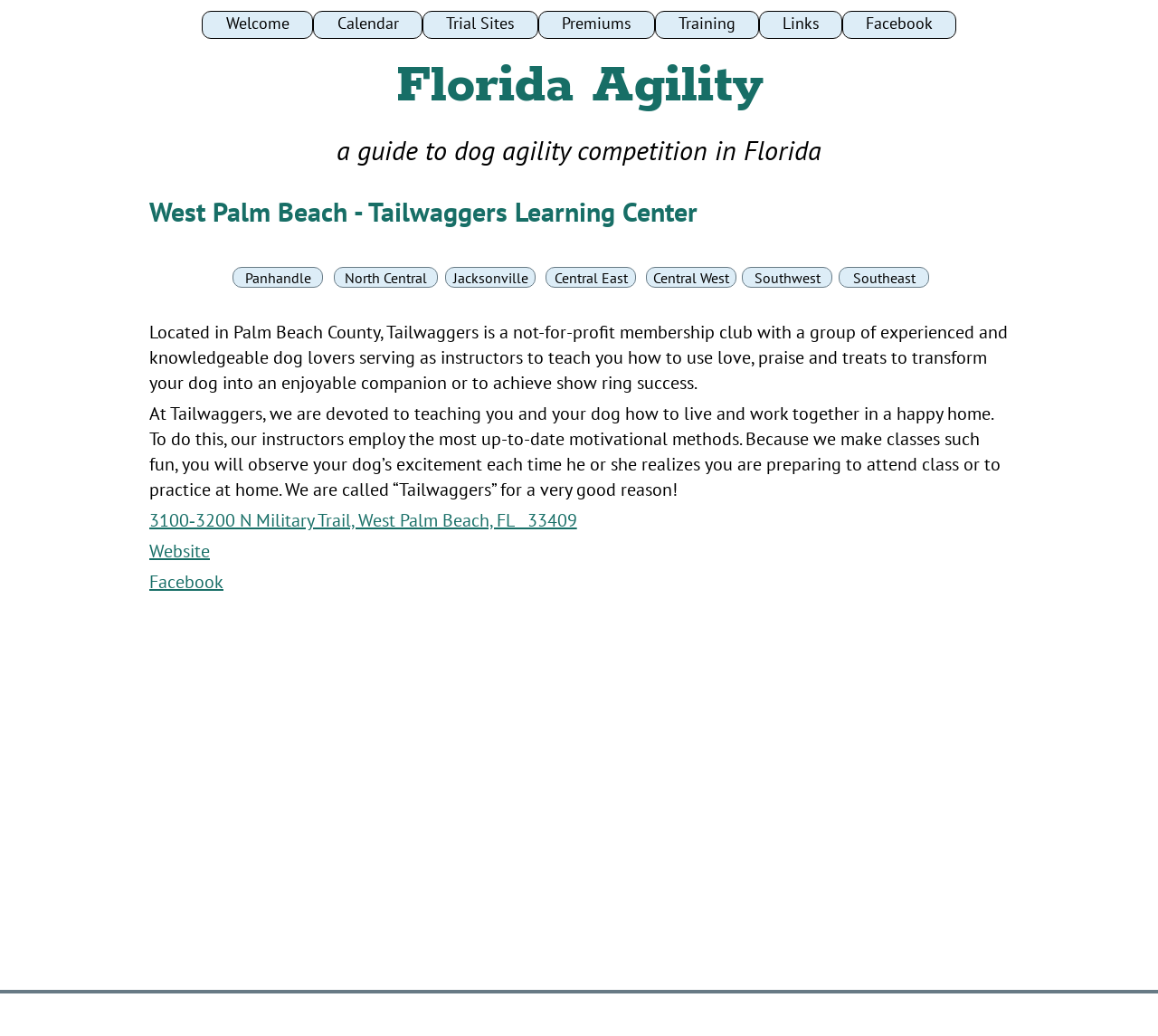Provide the bounding box coordinates of the HTML element described by the text: "Website".

[0.129, 0.521, 0.181, 0.543]